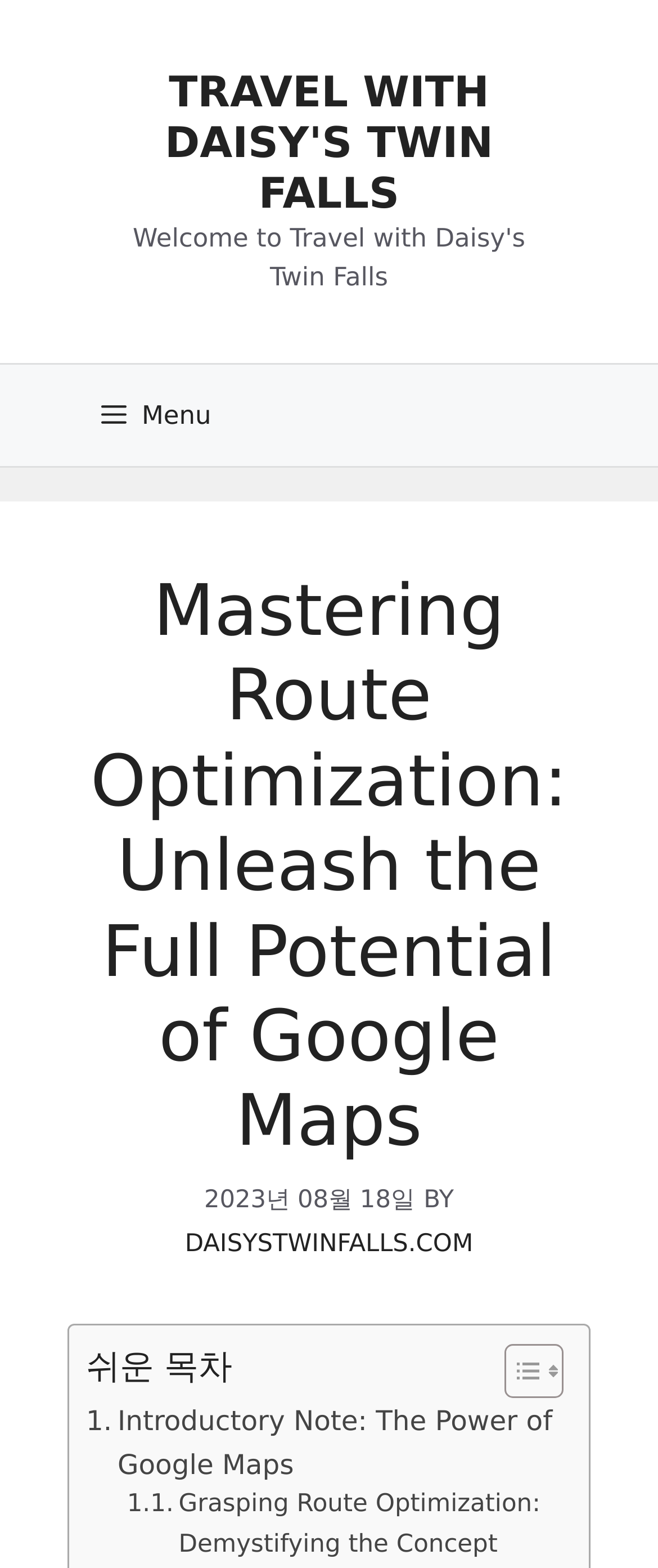What is the purpose of the button at the top right corner?
Using the image, answer in one word or phrase.

Menu